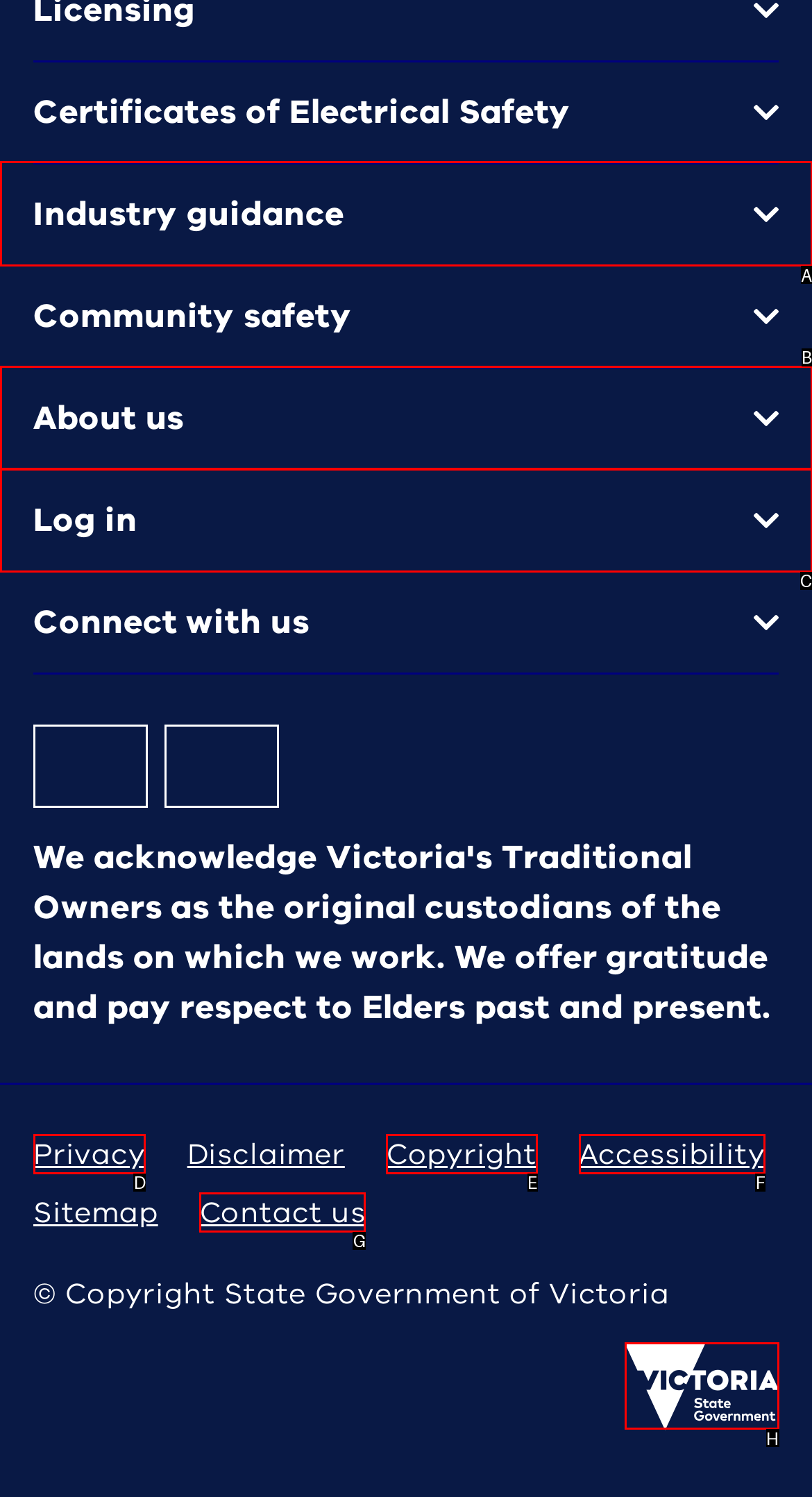What letter corresponds to the UI element to complete this task: View Industry guidance
Answer directly with the letter.

A